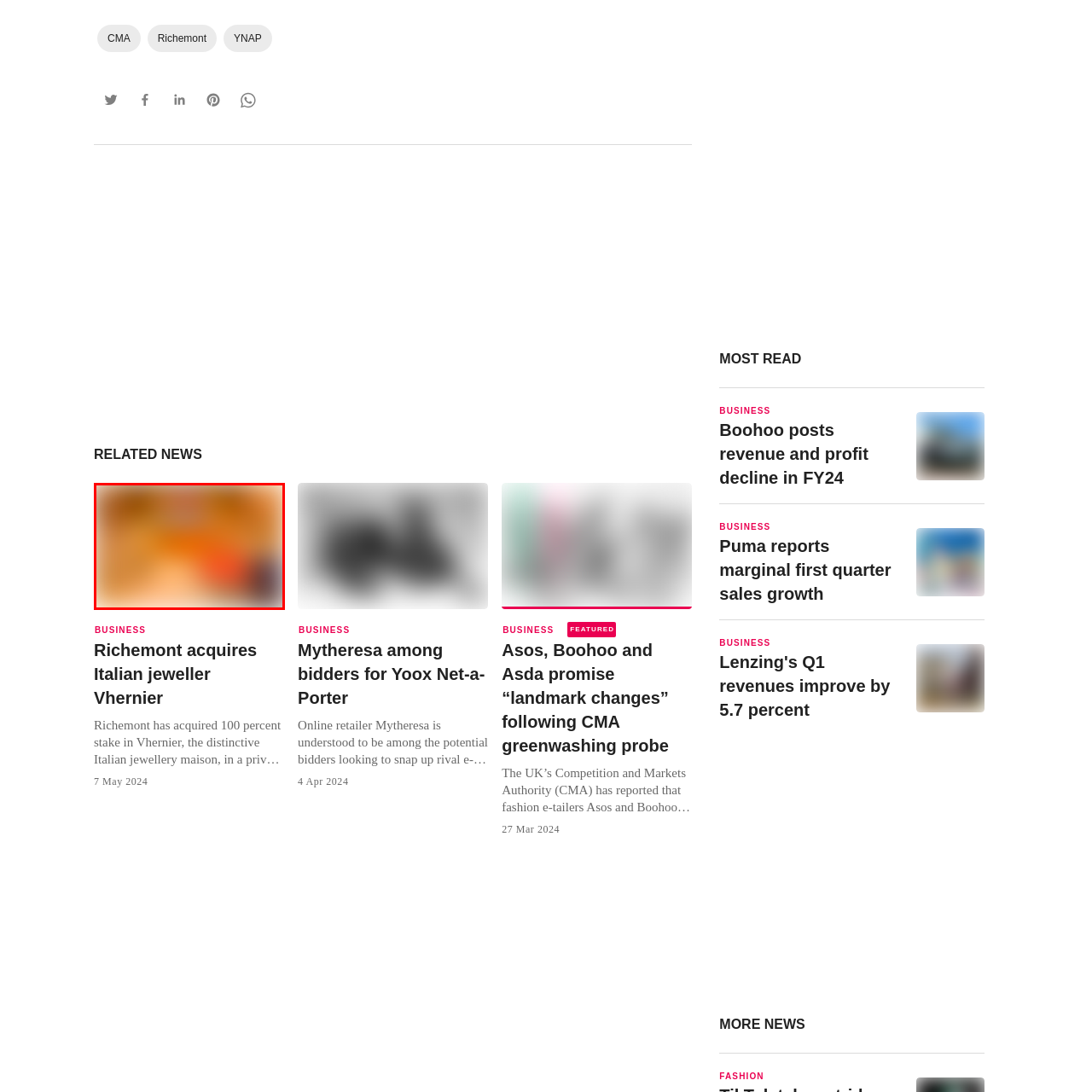Thoroughly describe the contents of the picture within the red frame.

The image corresponds to the news piece titled "Richemont acquires Italian jeweller Vhernier," highlighting a significant acquisition in the luxury jewelry sector. Founded in Valenza, Italy, in 1984, Vhernier is recognized for its distinctive jewelry designs. The text discusses the acquisition, mentioning that Richemont has acquired a 100 percent stake in Vhernier, reflecting the brand's growing influence and prestige. The news article includes additional context, such as comments from Richemont's chairman, Johann Rupert, on the importance of this acquisition. The article was published on May 7, 2024, indicating a recent development in the luxury goods market.